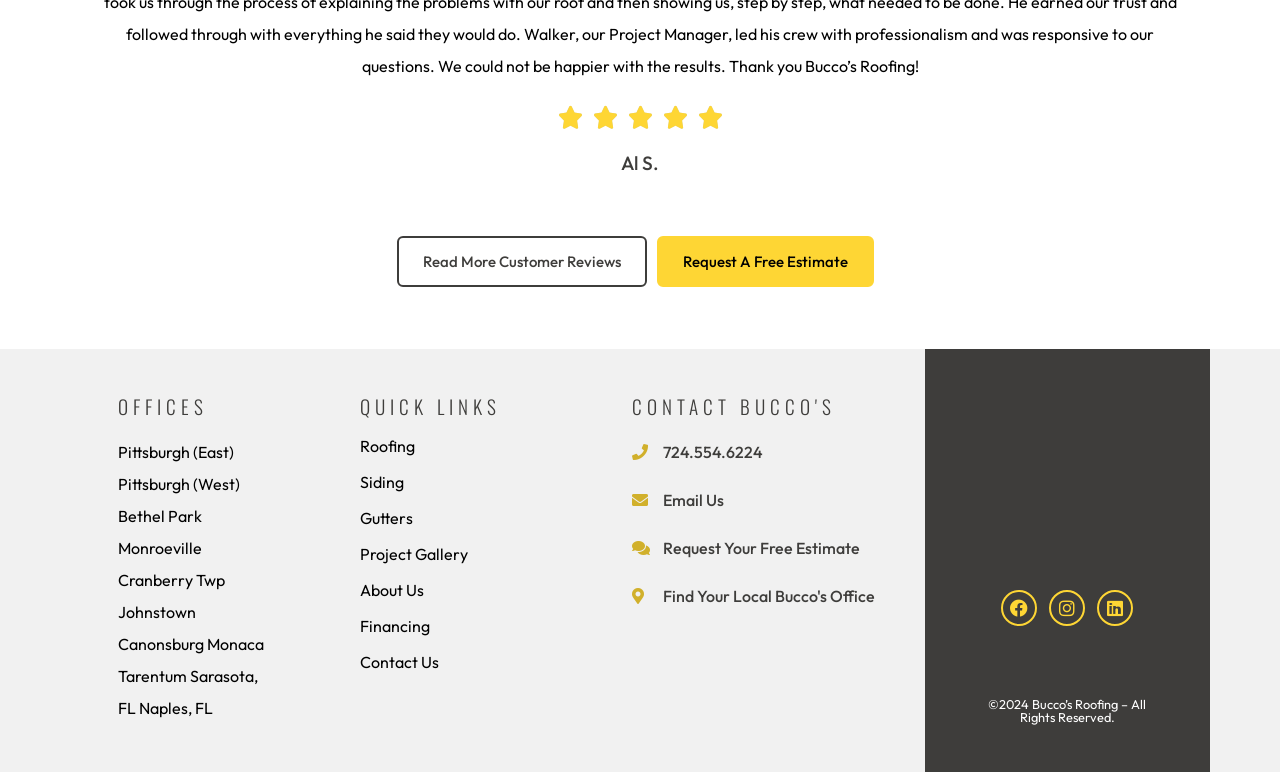Determine the bounding box coordinates of the target area to click to execute the following instruction: "Read more customer reviews."

[0.31, 0.305, 0.505, 0.371]